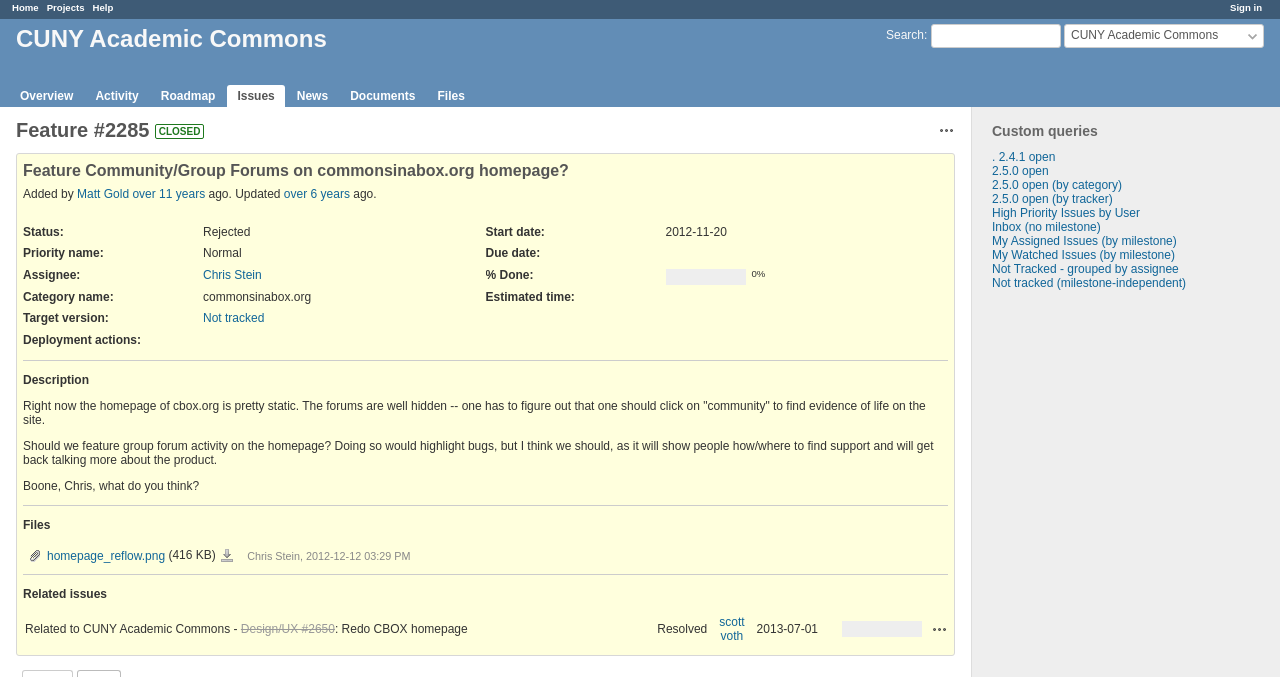How many links are there in the 'Custom queries' section?
Provide a fully detailed and comprehensive answer to the question.

The 'Custom queries' section contains 7 links, namely '. 2.4.1 open', '2.5.0 open', '2.5.0 open (by category)', '2.5.0 open (by tracker)', 'High Priority Issues by User', 'Inbox (no milestone)', and 'My Assigned Issues (by milestone)'.